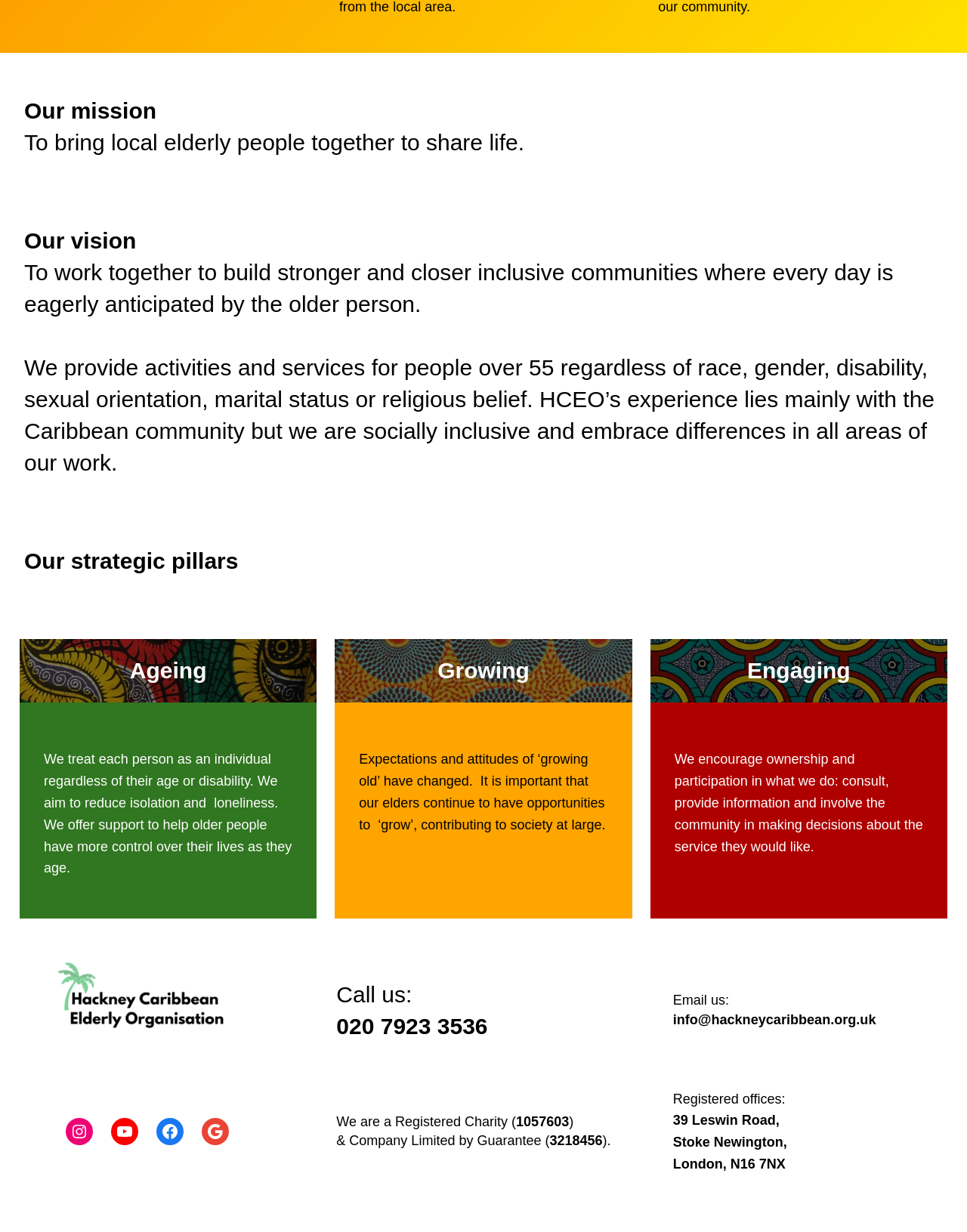Provide a thorough and detailed response to the question by examining the image: 
What is the organization's registration status?

The webpage mentions that the organization is a Registered Charity (1057603) and Company Limited by Guarantee (3218456). This indicates that the organization has a formal registration status and is recognized as a charitable entity.